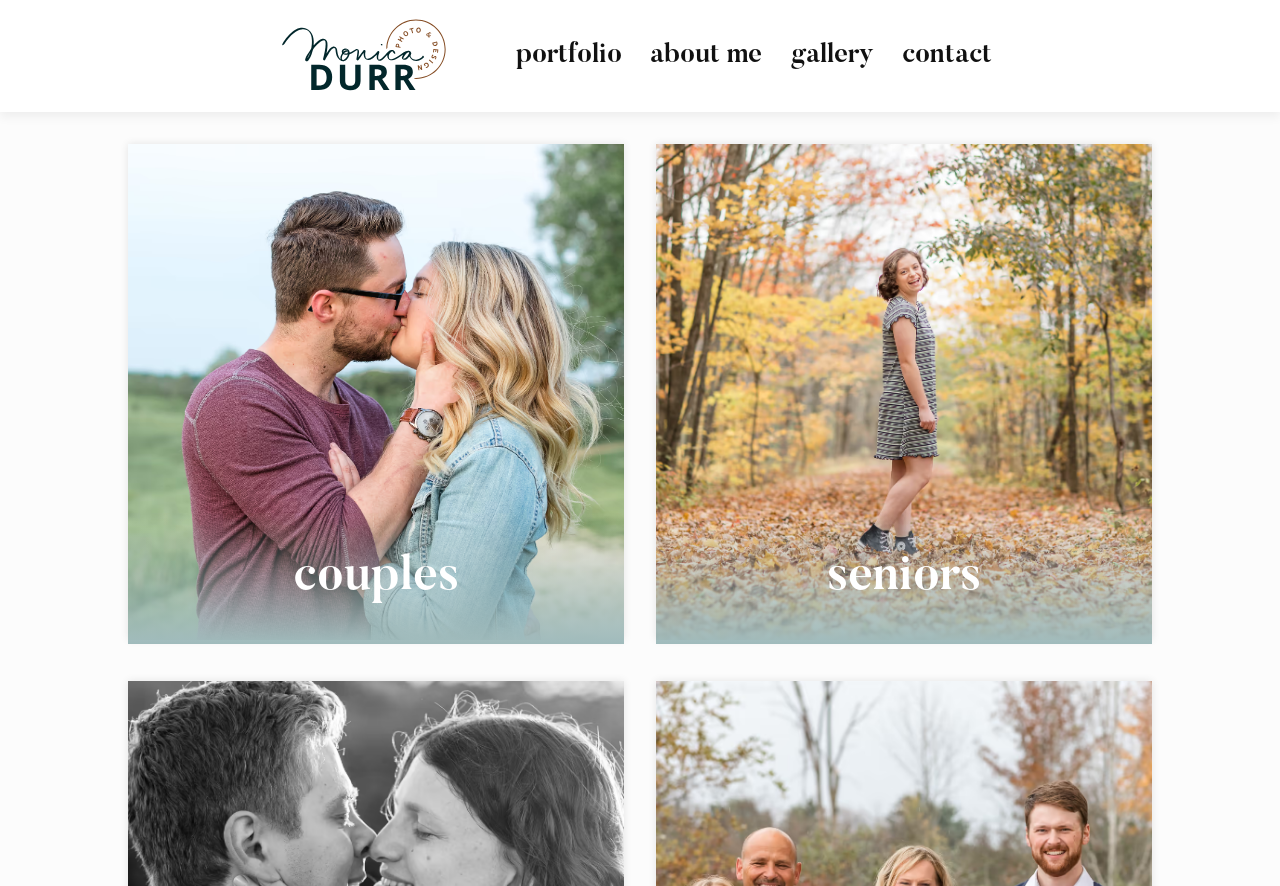Are there any subheadings on the webpage?
Please utilize the information in the image to give a detailed response to the question.

The webpage has subheadings, specifically 'couples' and 'seniors', which are categorized under the main headings.